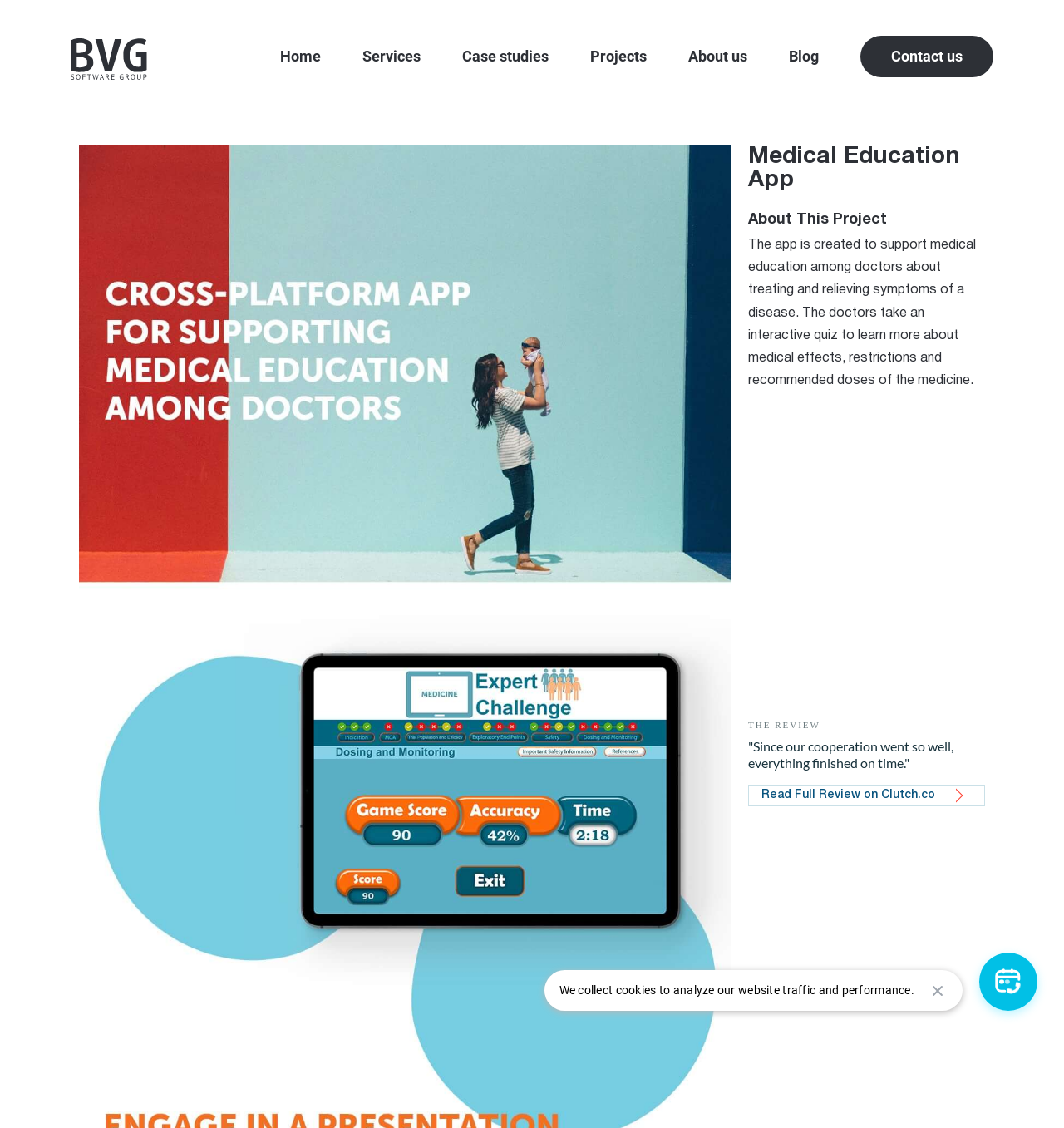From the webpage screenshot, predict the bounding box of the UI element that matches this description: "Cross-platform applications development".

[0.325, 0.151, 0.481, 0.194]